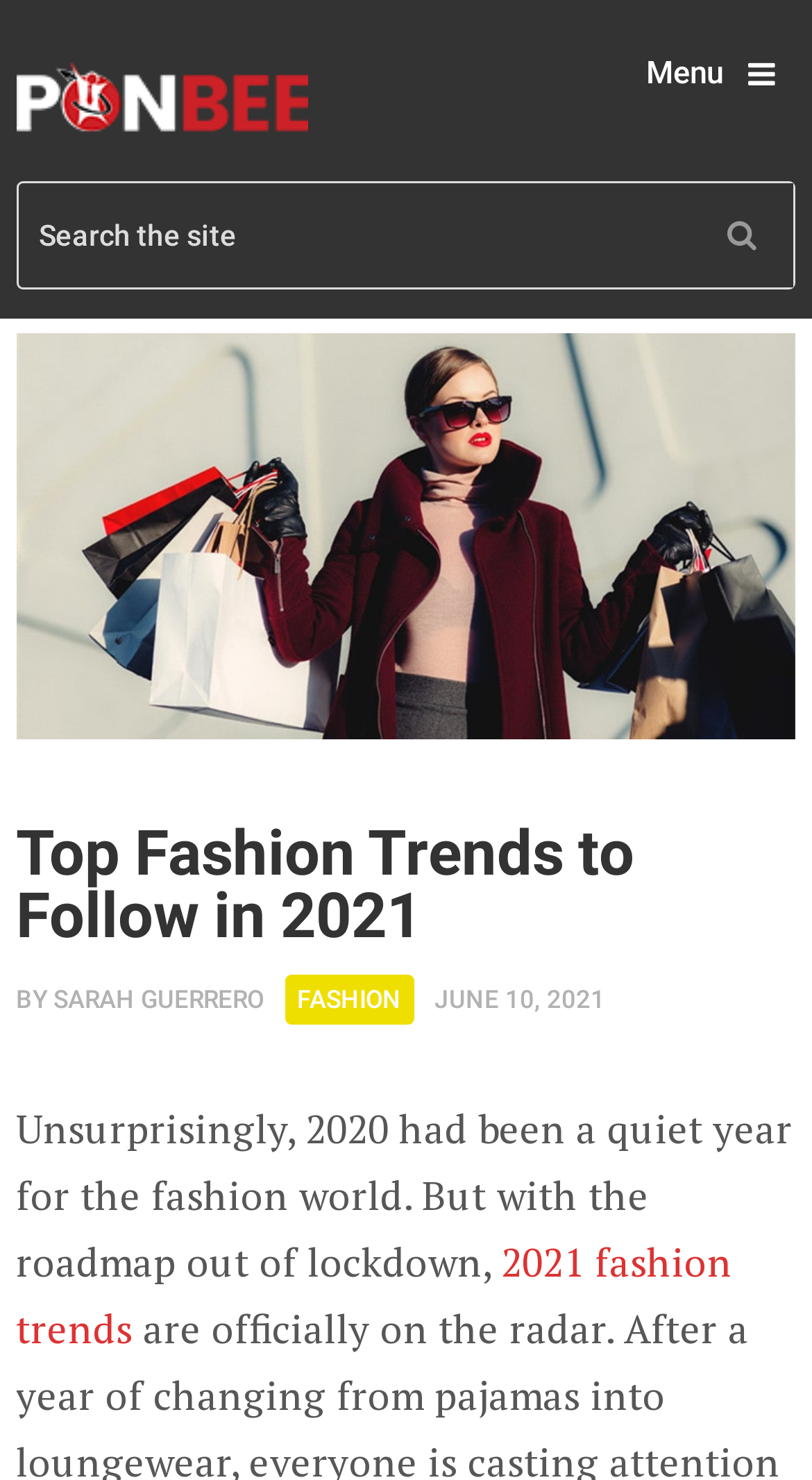What is the website's name?
From the image, provide a succinct answer in one word or a short phrase.

PONBEE